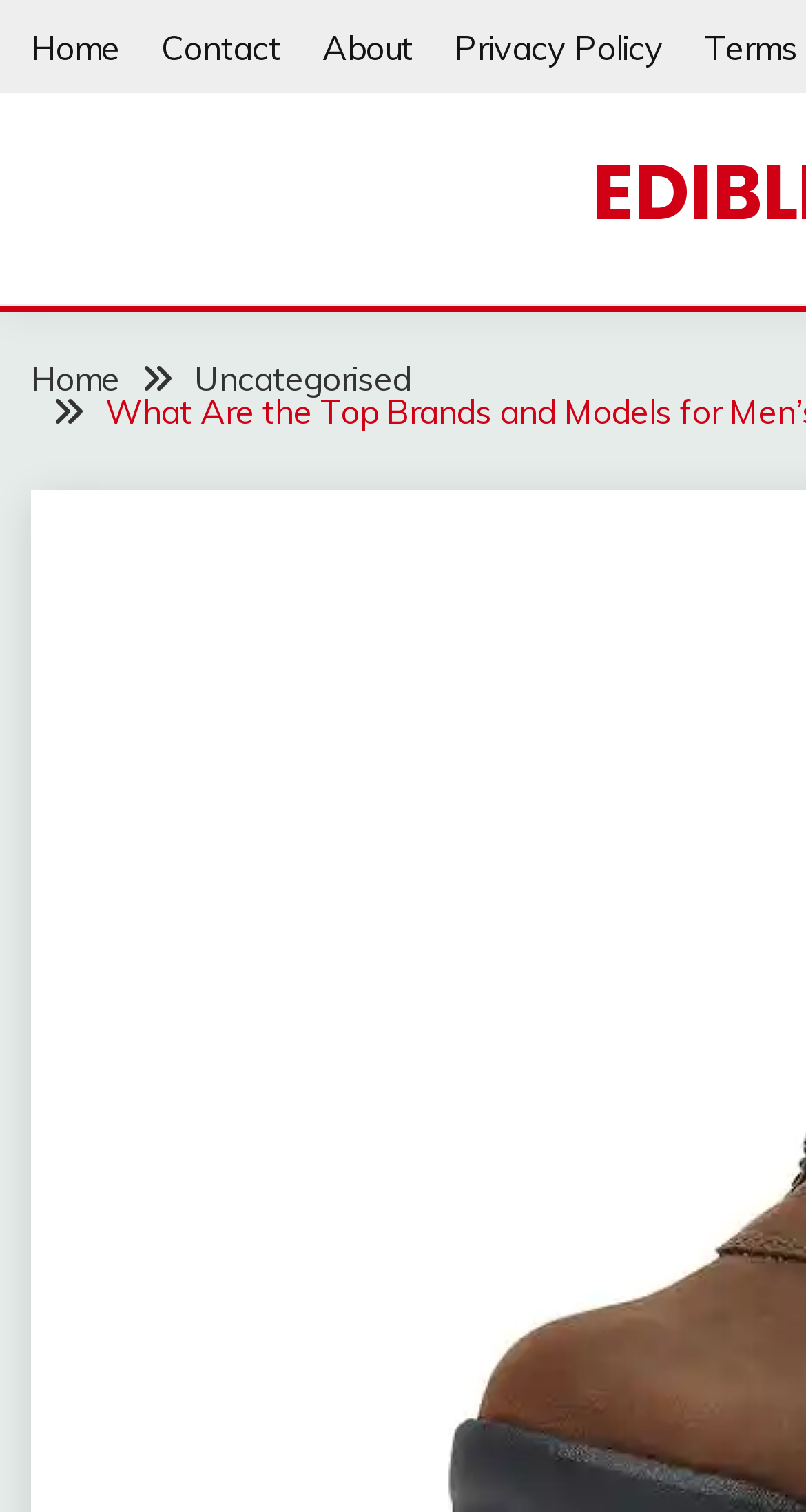What is the position of the 'About' link?
Give a detailed and exhaustive answer to the question.

I analyzed the bounding box coordinates of the links at the top of the webpage and found that the 'About' link is positioned third from the left, with a left coordinate of 0.4 and a right coordinate of 0.513.